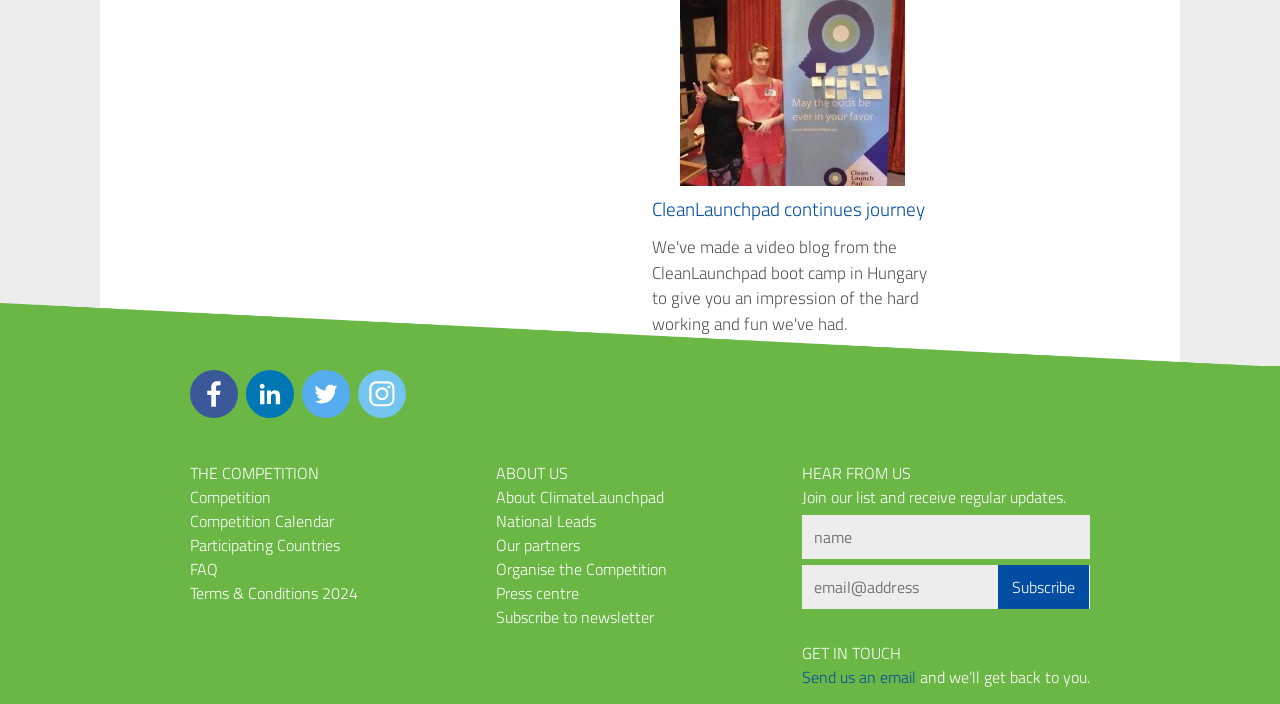What is the name of the competition?
Carefully analyze the image and provide a thorough answer to the question.

The heading 'CleanLaunchpad continues journey' at the top of the webpage suggests that CleanLaunchpad is the name of the competition or program being referred to.